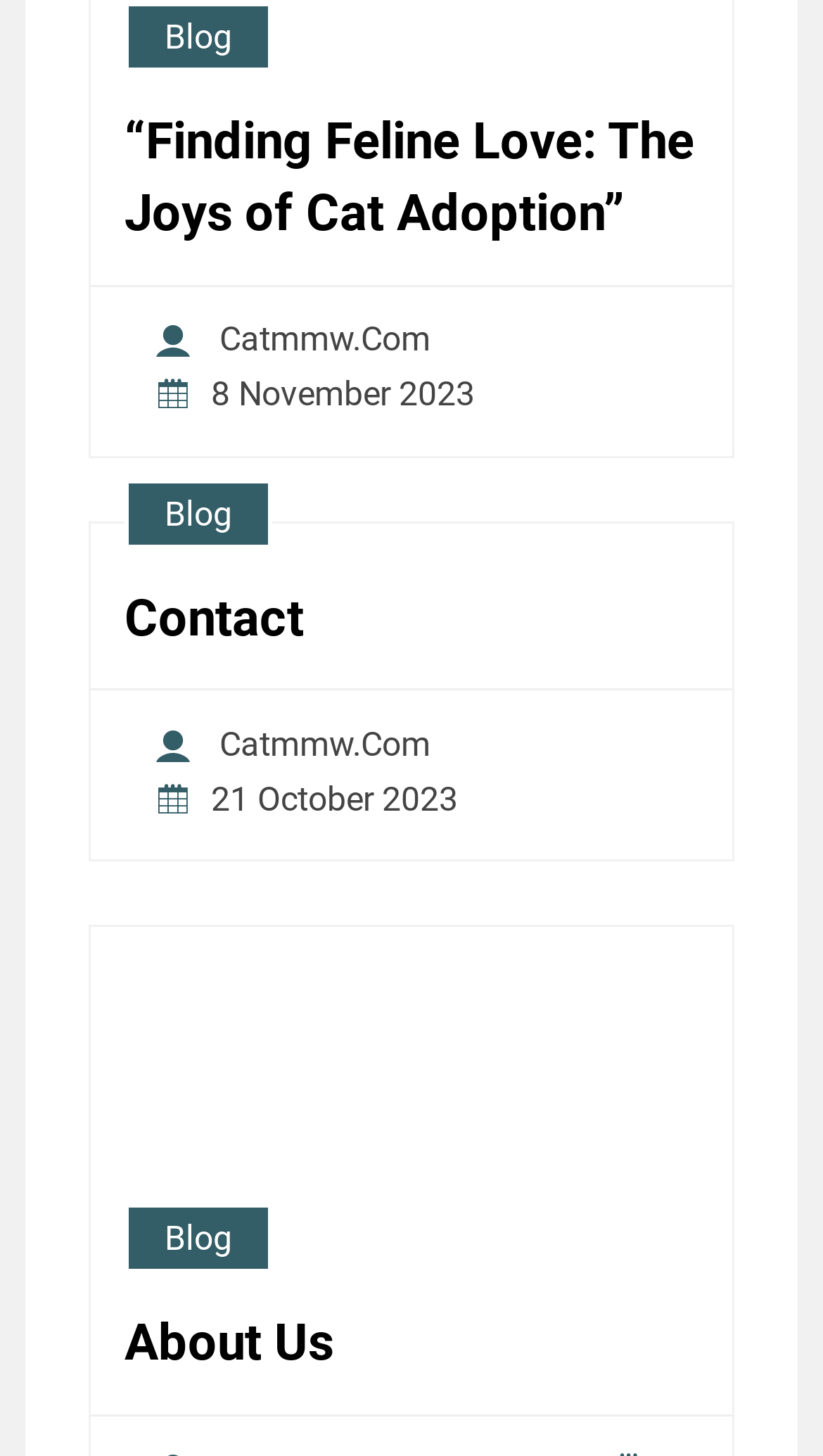Please indicate the bounding box coordinates of the element's region to be clicked to achieve the instruction: "check about us". Provide the coordinates as four float numbers between 0 and 1, i.e., [left, top, right, bottom].

[0.151, 0.902, 0.405, 0.951]